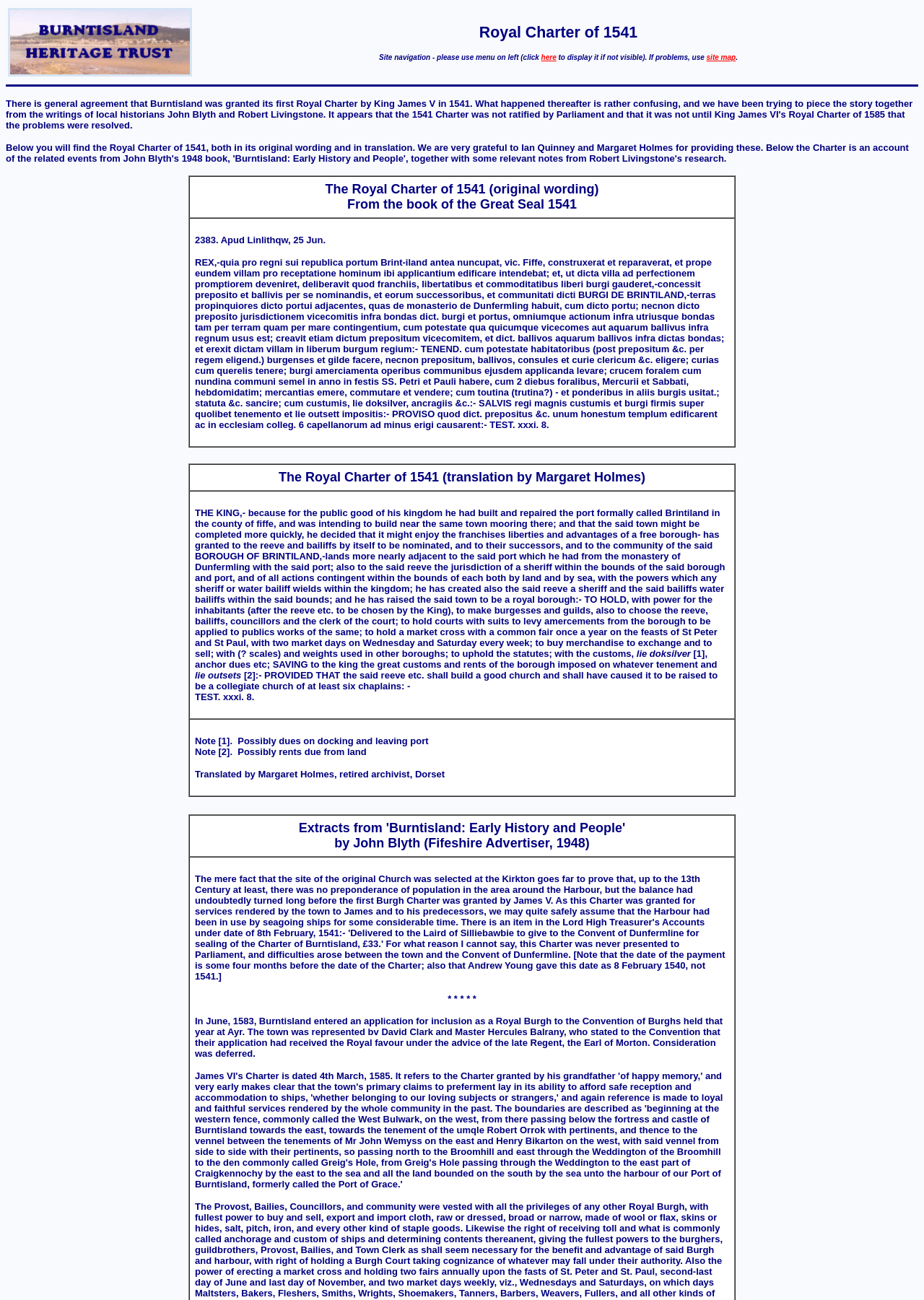Using the element description provided, determine the bounding box coordinates in the format (top-left x, top-left y, bottom-right x, bottom-right y). Ensure that all values are floating point numbers between 0 and 1. Element description: site map

[0.764, 0.041, 0.796, 0.047]